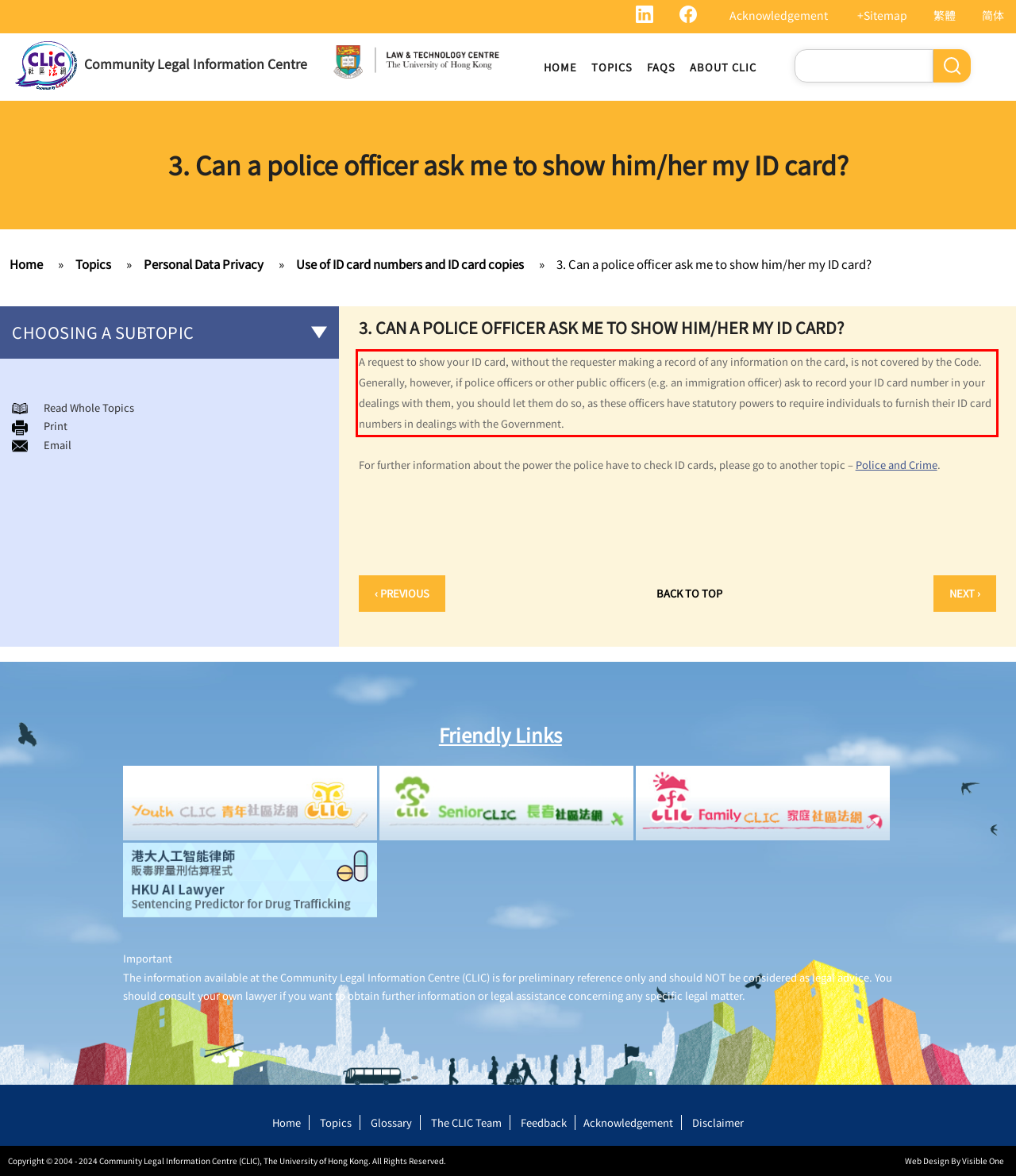Perform OCR on the text inside the red-bordered box in the provided screenshot and output the content.

A request to show your ID card, without the requester making a record of any information on the card, is not covered by the Code. Generally, however, if police officers or other public officers (e.g. an immigration officer) ask to record your ID card number in your dealings with them, you should let them do so, as these officers have statutory powers to require individuals to furnish their ID card numbers in dealings with the Government.